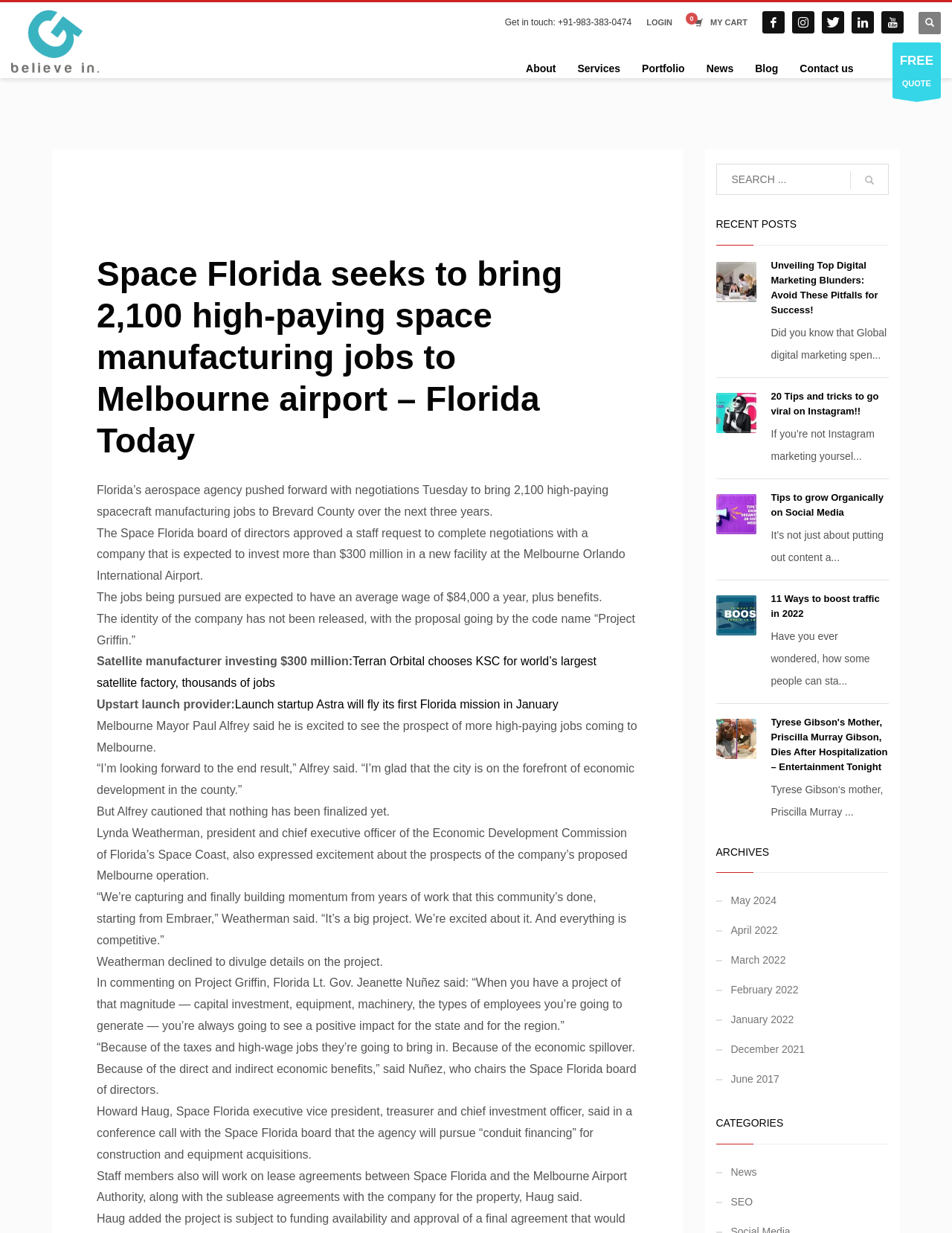Find the bounding box coordinates for the HTML element described in this sentence: "alt="Bridging Gap" title="believe in"". Provide the coordinates as four float numbers between 0 and 1, in the format [left, top, right, bottom].

[0.012, 0.002, 0.104, 0.065]